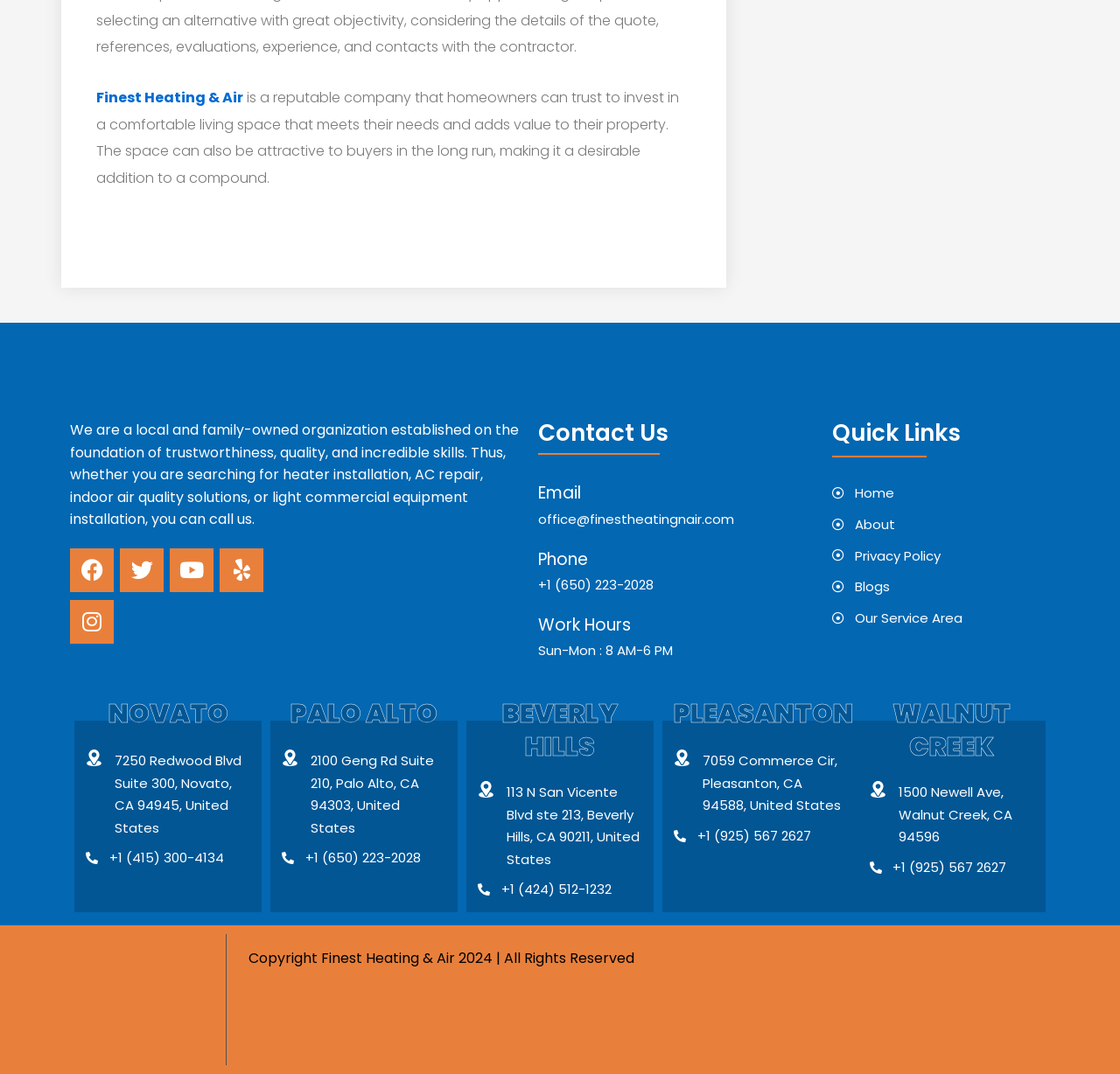Pinpoint the bounding box coordinates of the area that must be clicked to complete this instruction: "Click on Facebook link".

[0.062, 0.511, 0.102, 0.551]